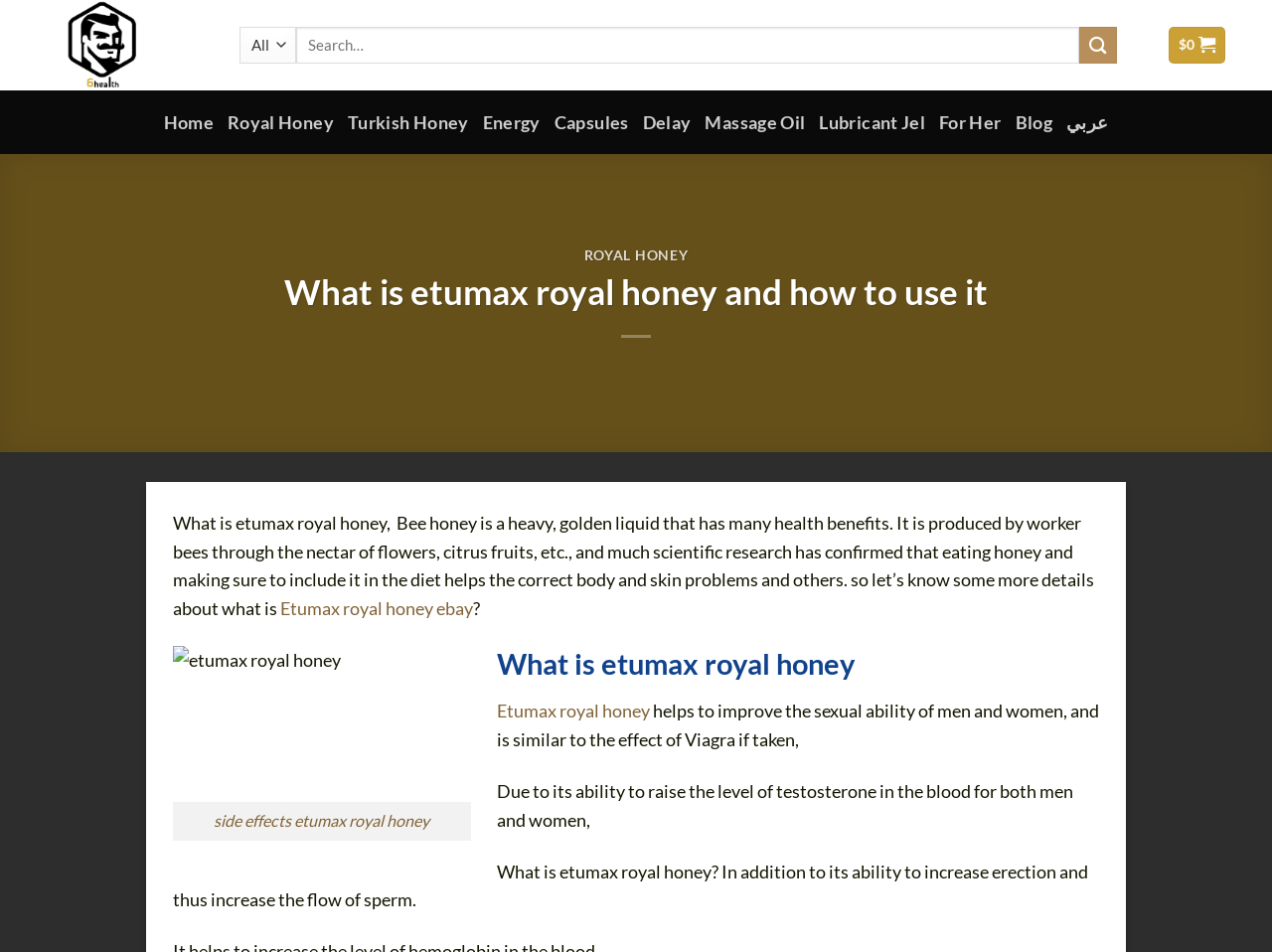Extract the main heading from the webpage content.

What is etumax royal honey and how to use it